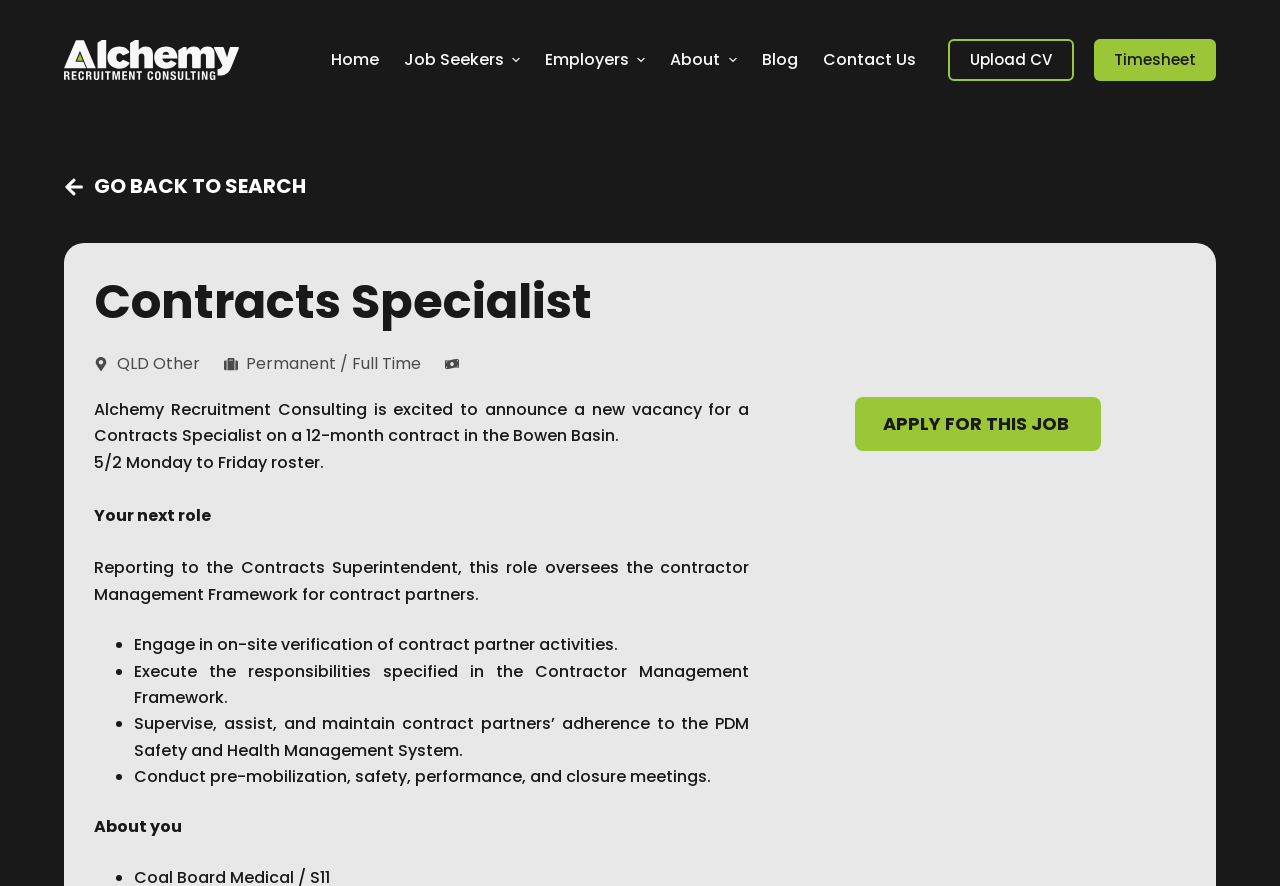Identify the bounding box coordinates of the element to click to follow this instruction: 'Go back to search'. Ensure the coordinates are four float values between 0 and 1, provided as [left, top, right, bottom].

[0.05, 0.192, 0.95, 0.229]